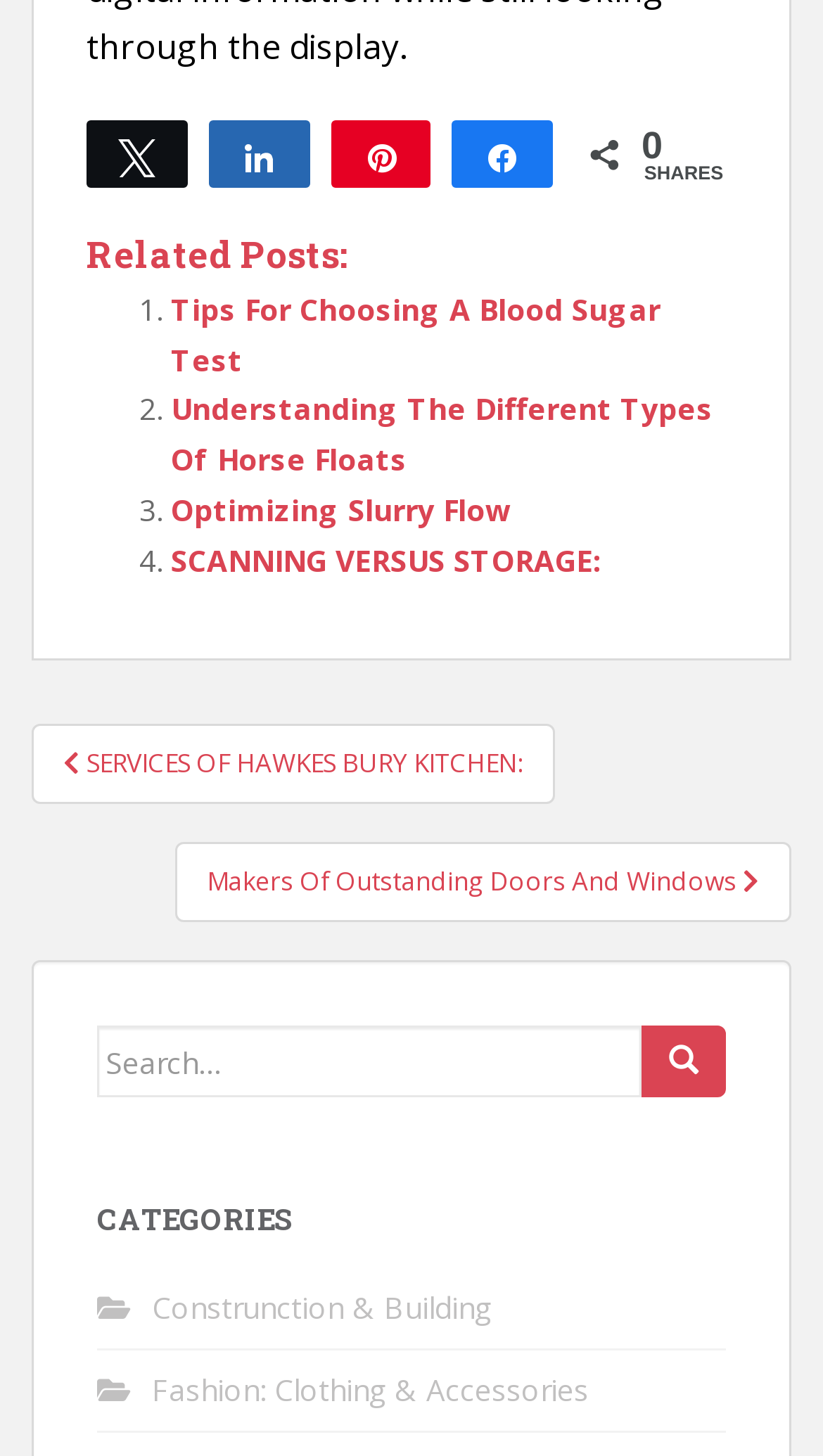What is the category below 'Construnction & Building'?
Using the image as a reference, give a one-word or short phrase answer.

Fashion: Clothing & Accessories